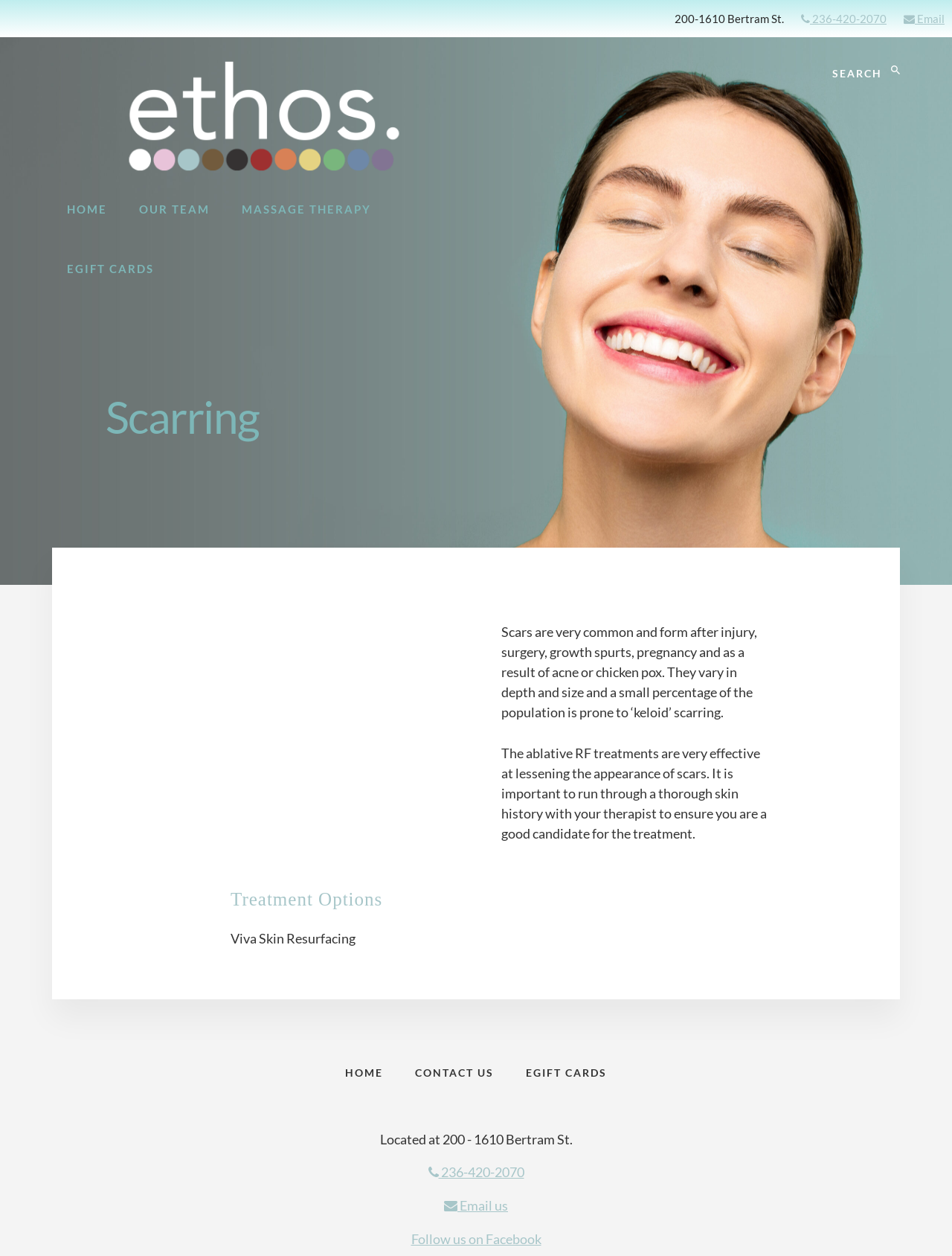Locate the bounding box of the UI element defined by this description: "eGift Cards". The coordinates should be given as four float numbers between 0 and 1, formatted as [left, top, right, bottom].

[0.537, 0.831, 0.653, 0.877]